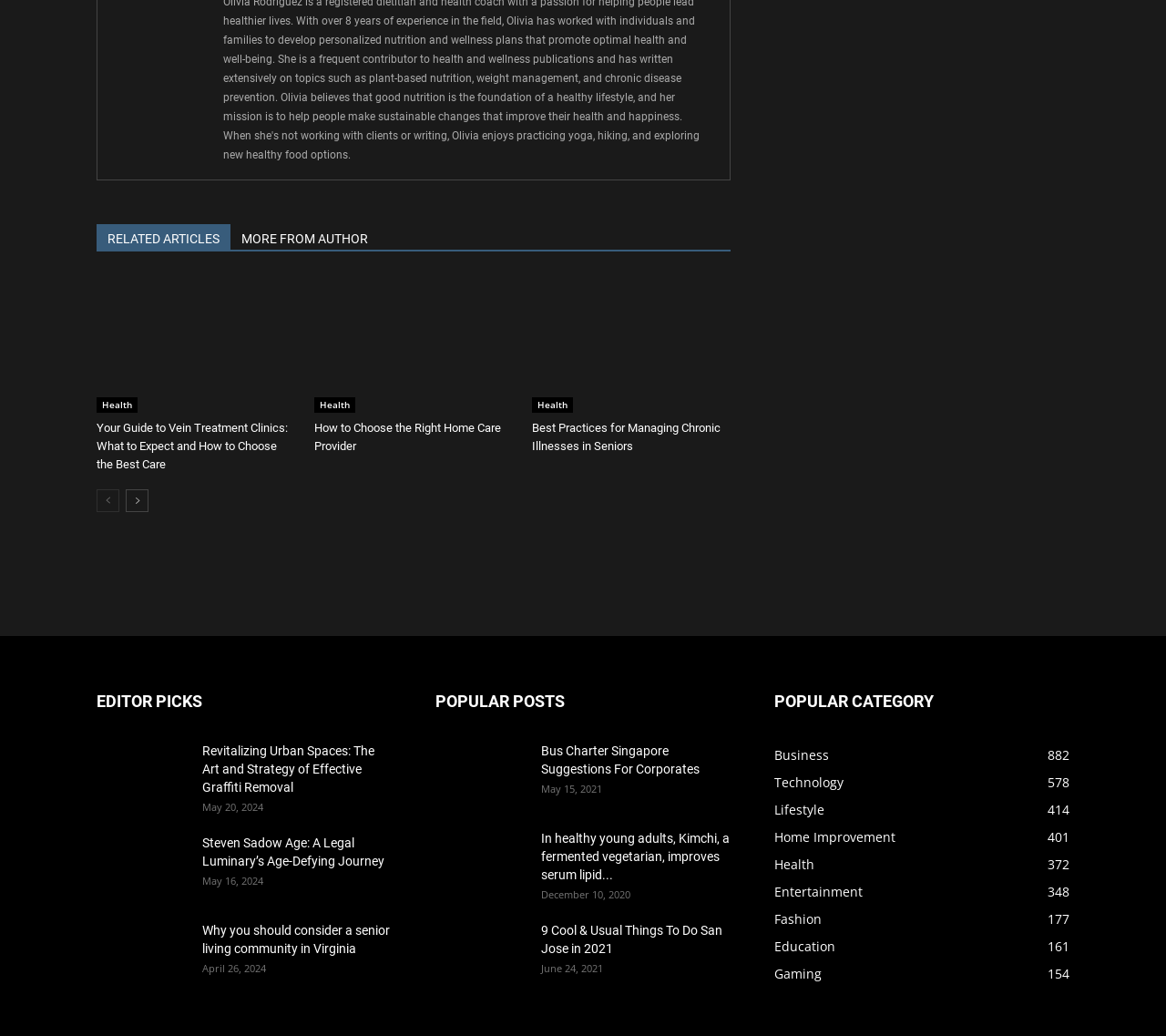Please predict the bounding box coordinates of the element's region where a click is necessary to complete the following instruction: "Explore 'Graffiti Removal'". The coordinates should be represented by four float numbers between 0 and 1, i.e., [left, top, right, bottom].

[0.083, 0.716, 0.161, 0.777]